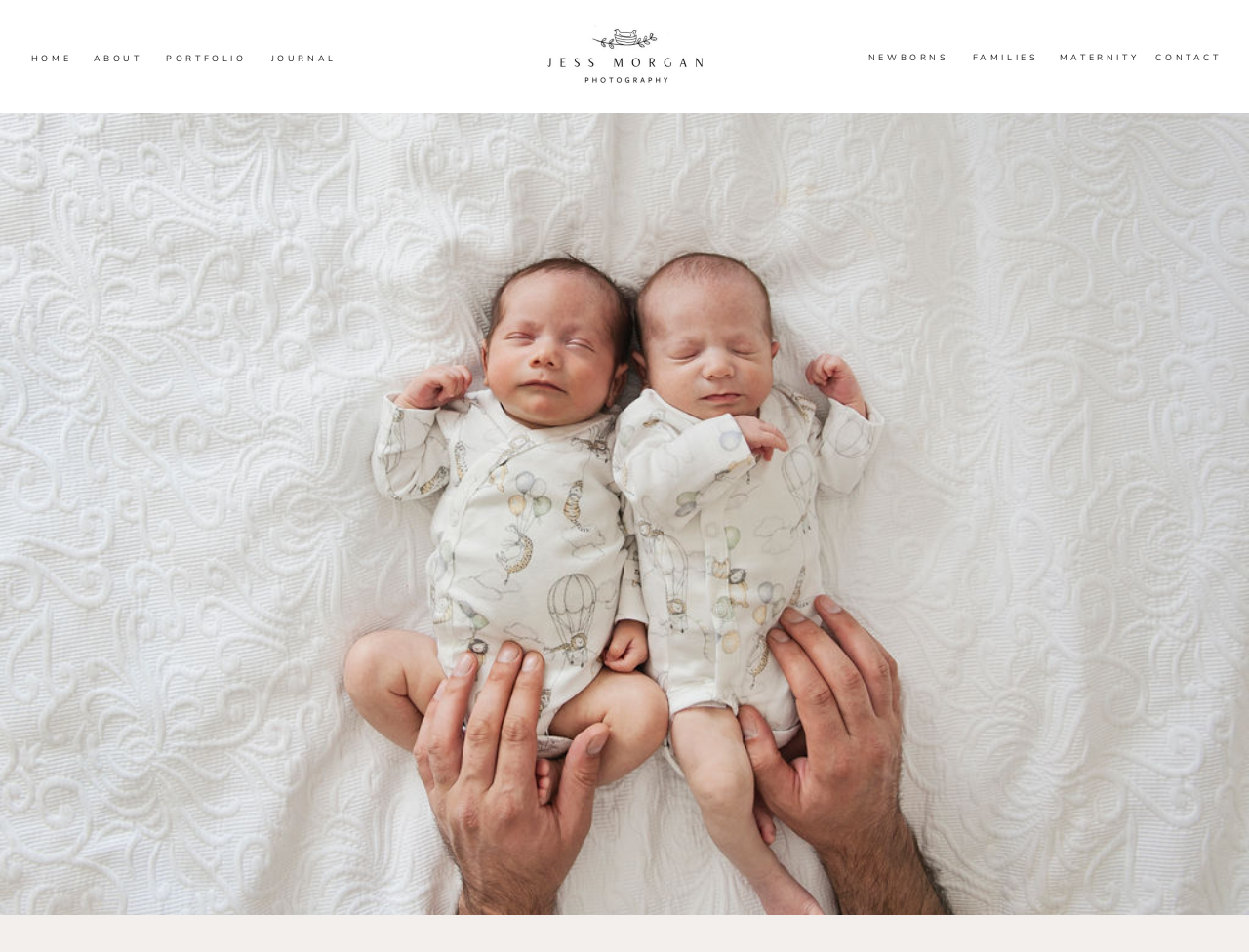Identify the bounding box of the HTML element described as: "parent_node: CONTACT".

[0.427, 0.025, 0.573, 0.105]